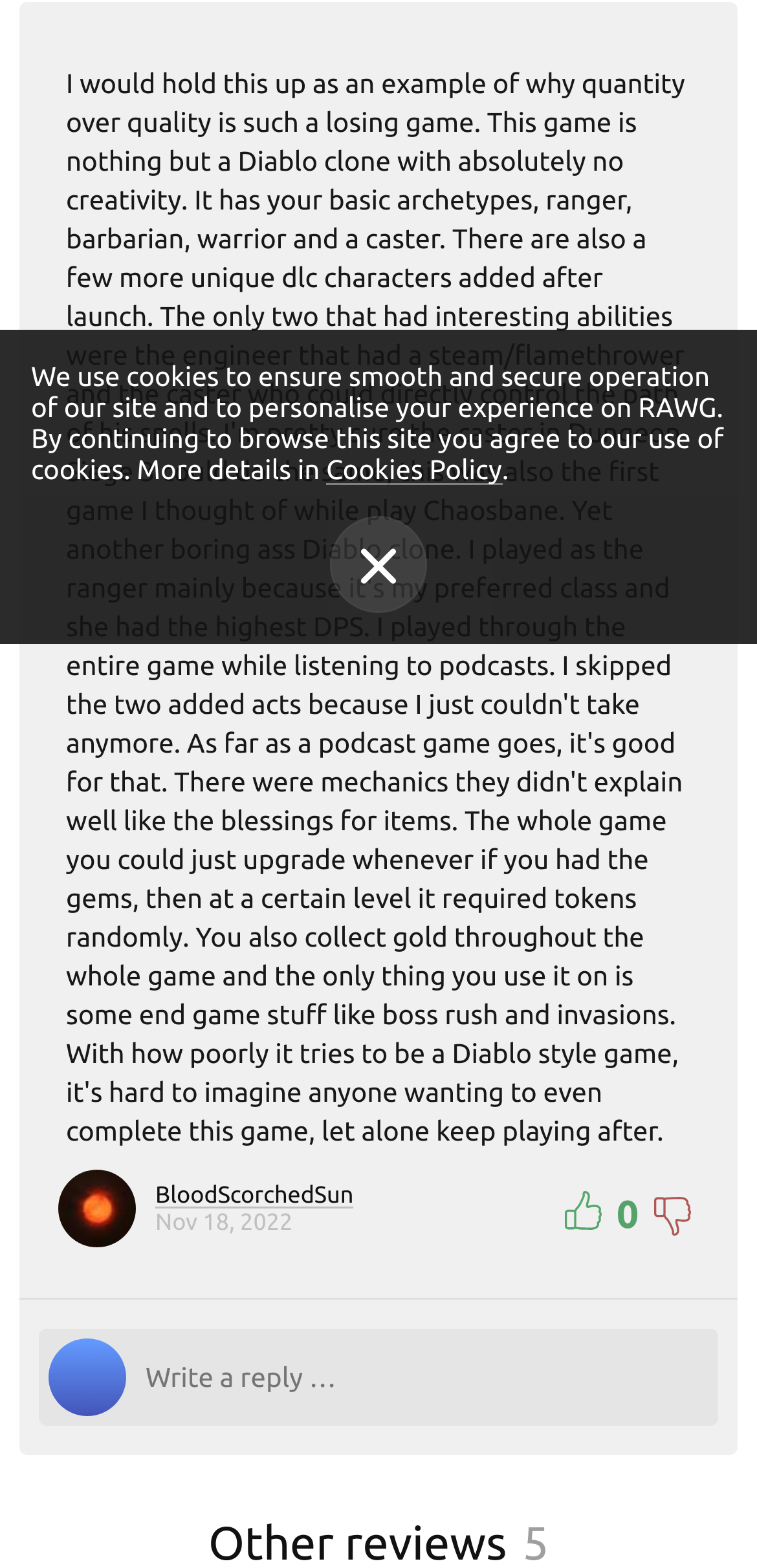Identify the bounding box for the UI element described as: "Stores". The coordinates should be four float numbers between 0 and 1, i.e., [left, top, right, bottom].

[0.254, 0.058, 0.926, 0.099]